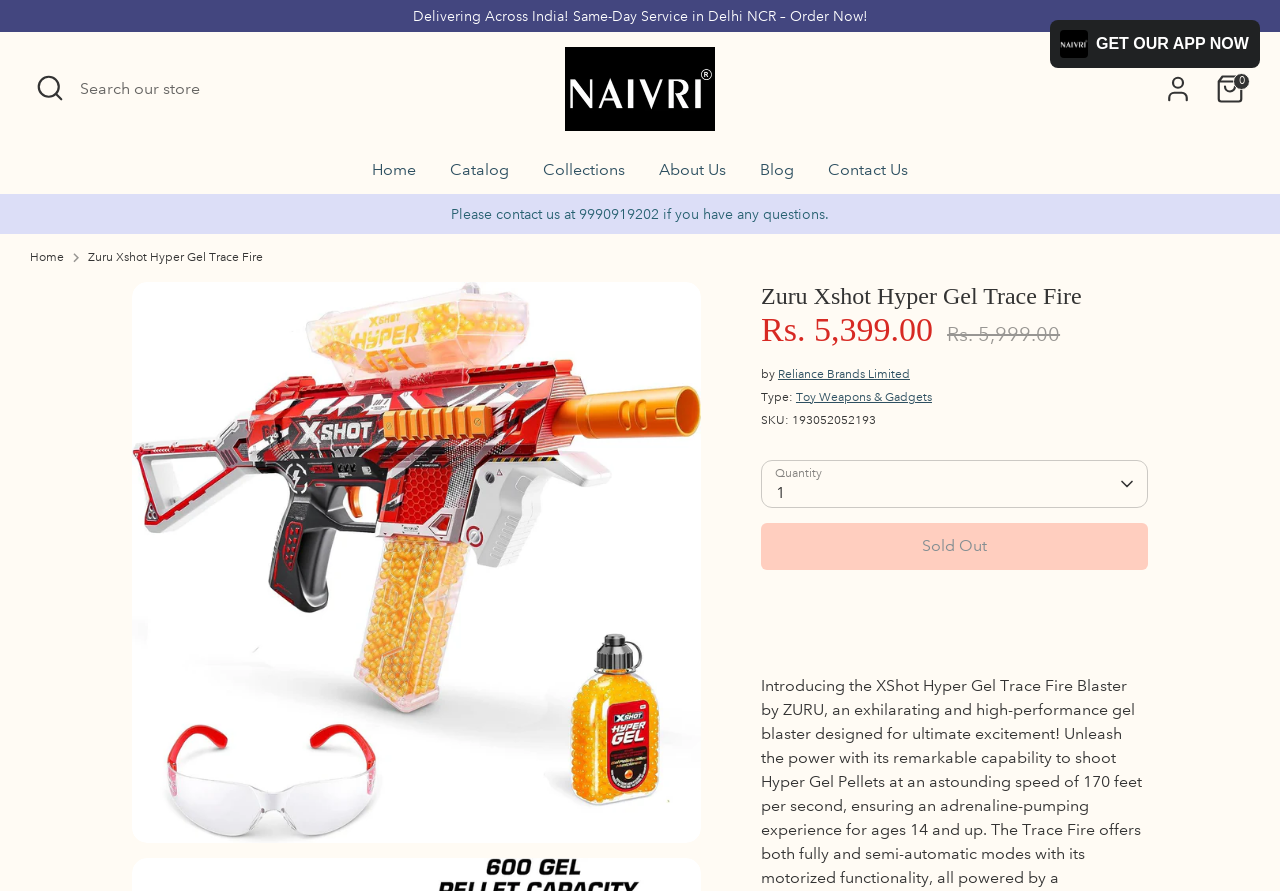Show me the bounding box coordinates of the clickable region to achieve the task as per the instruction: "Buy it now".

[0.595, 0.656, 0.896, 0.706]